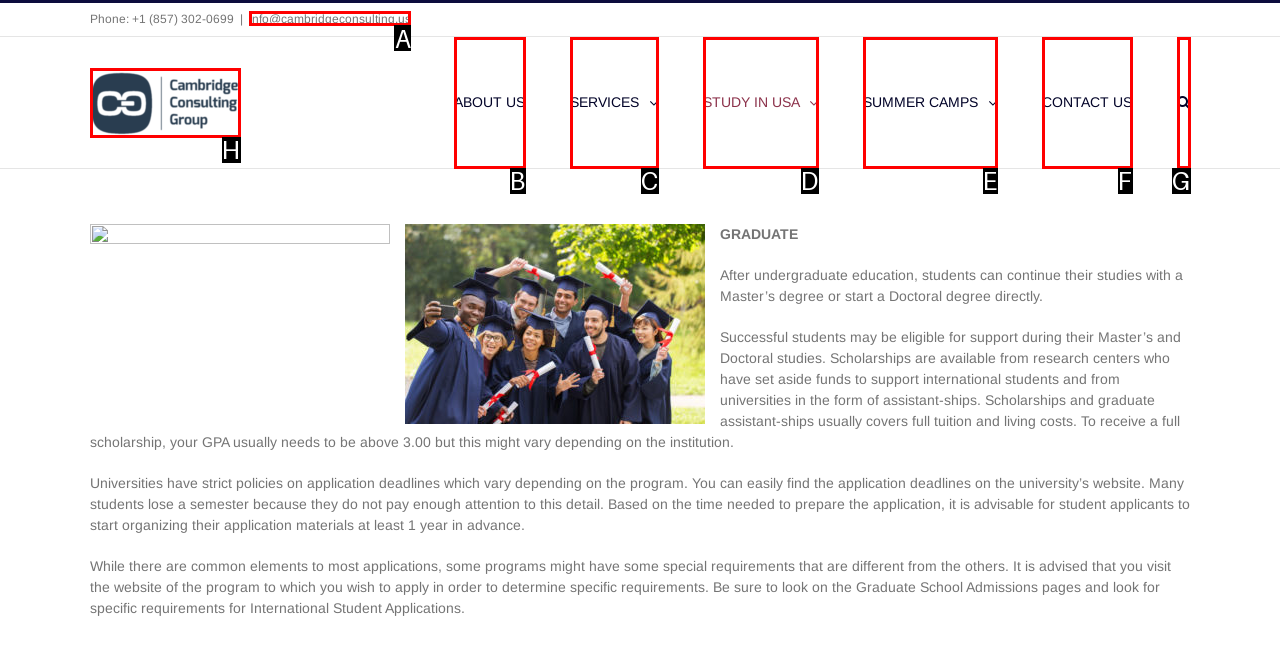Identify the appropriate lettered option to execute the following task: Click the 'info@cambridgeconsulting.us' email link
Respond with the letter of the selected choice.

A